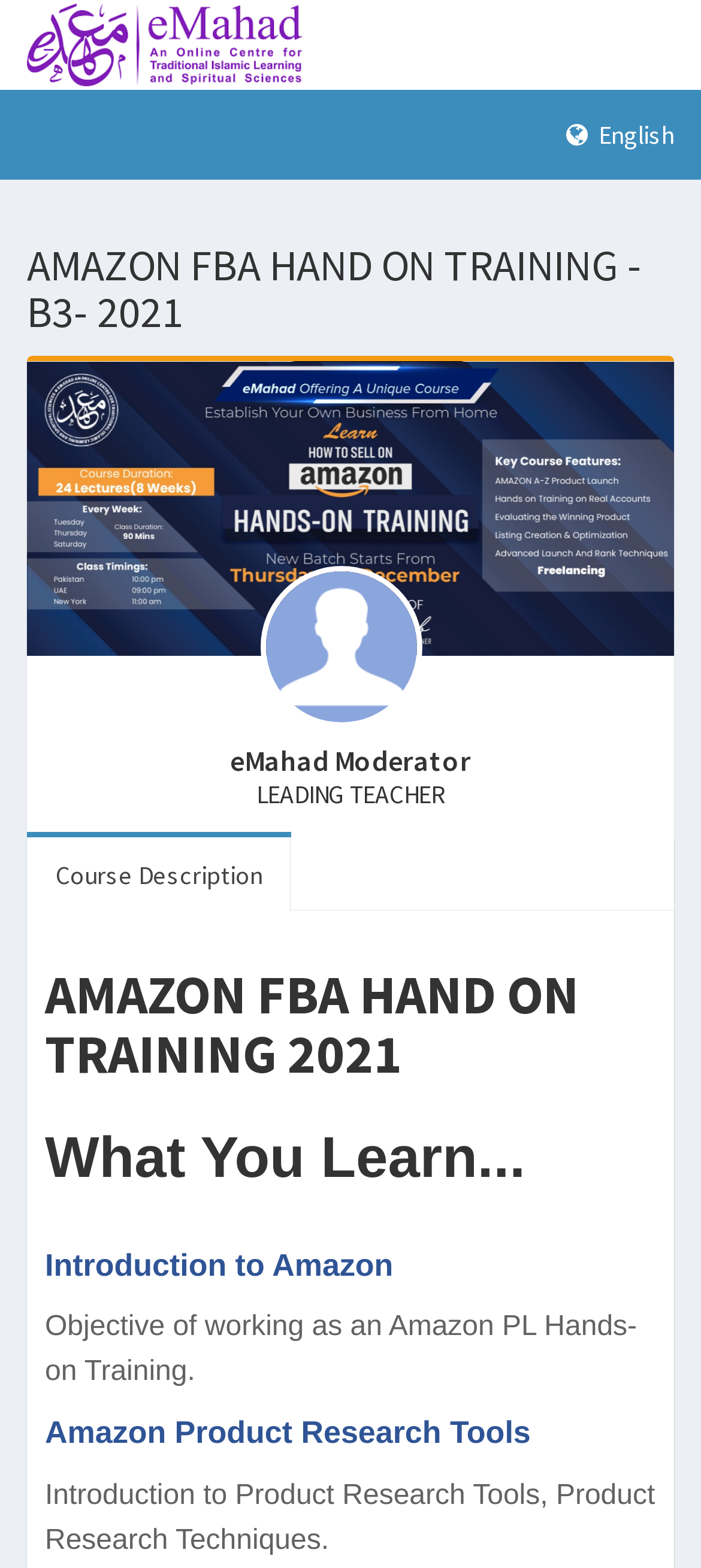What is the topic of the third section of the course?
Examine the image and give a concise answer in one word or a short phrase.

Introduction to Product Research Tools